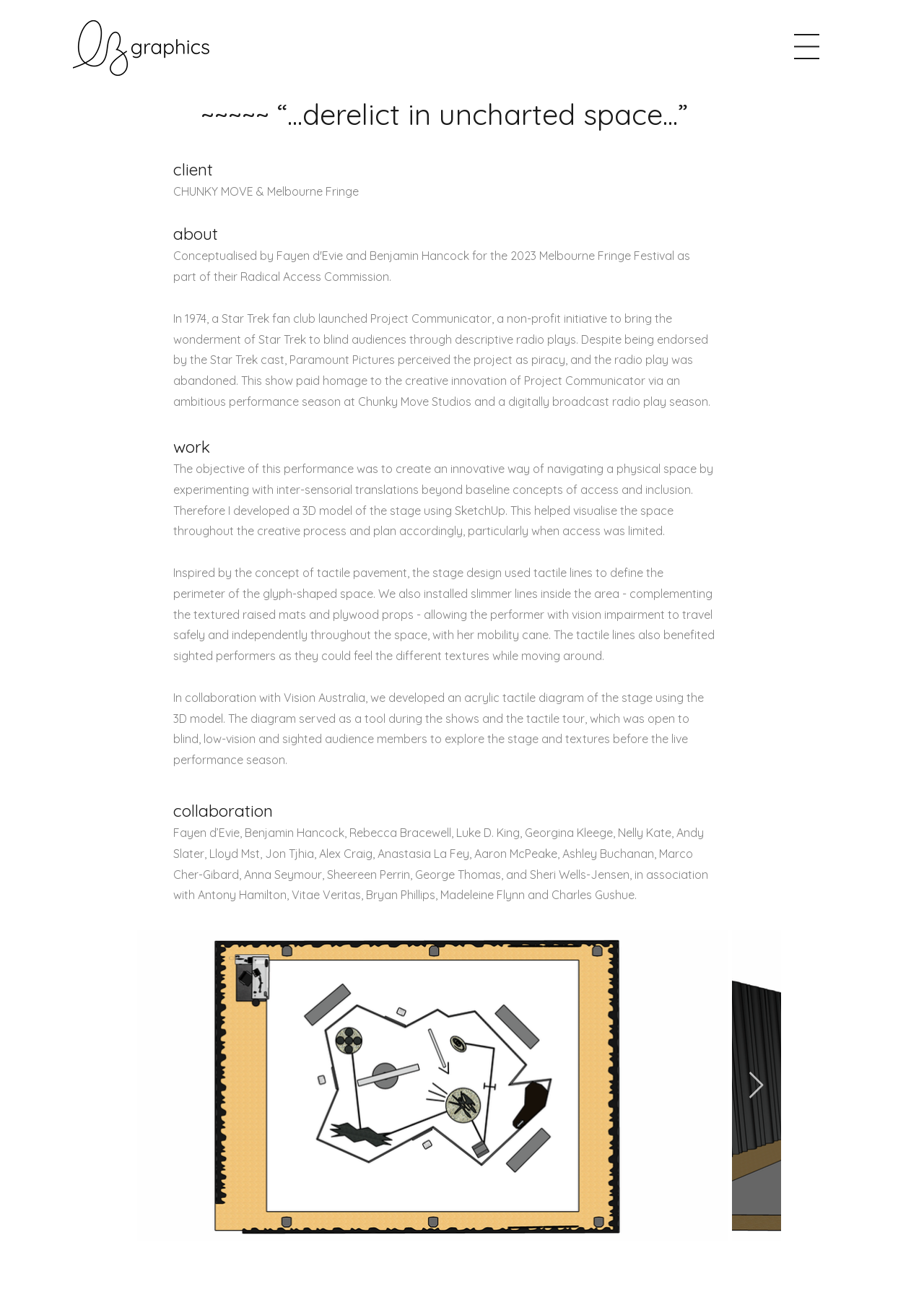Can you look at the image and give a comprehensive answer to the question:
What is the purpose of the tactile diagram?

The purpose of the tactile diagram can be inferred from the text, which states that the diagram was developed in collaboration with Vision Australia and served as a tool during the shows and the tactile tour. The diagram was used to aid performers with vision impairment to explore the stage and textures before the live performance season.